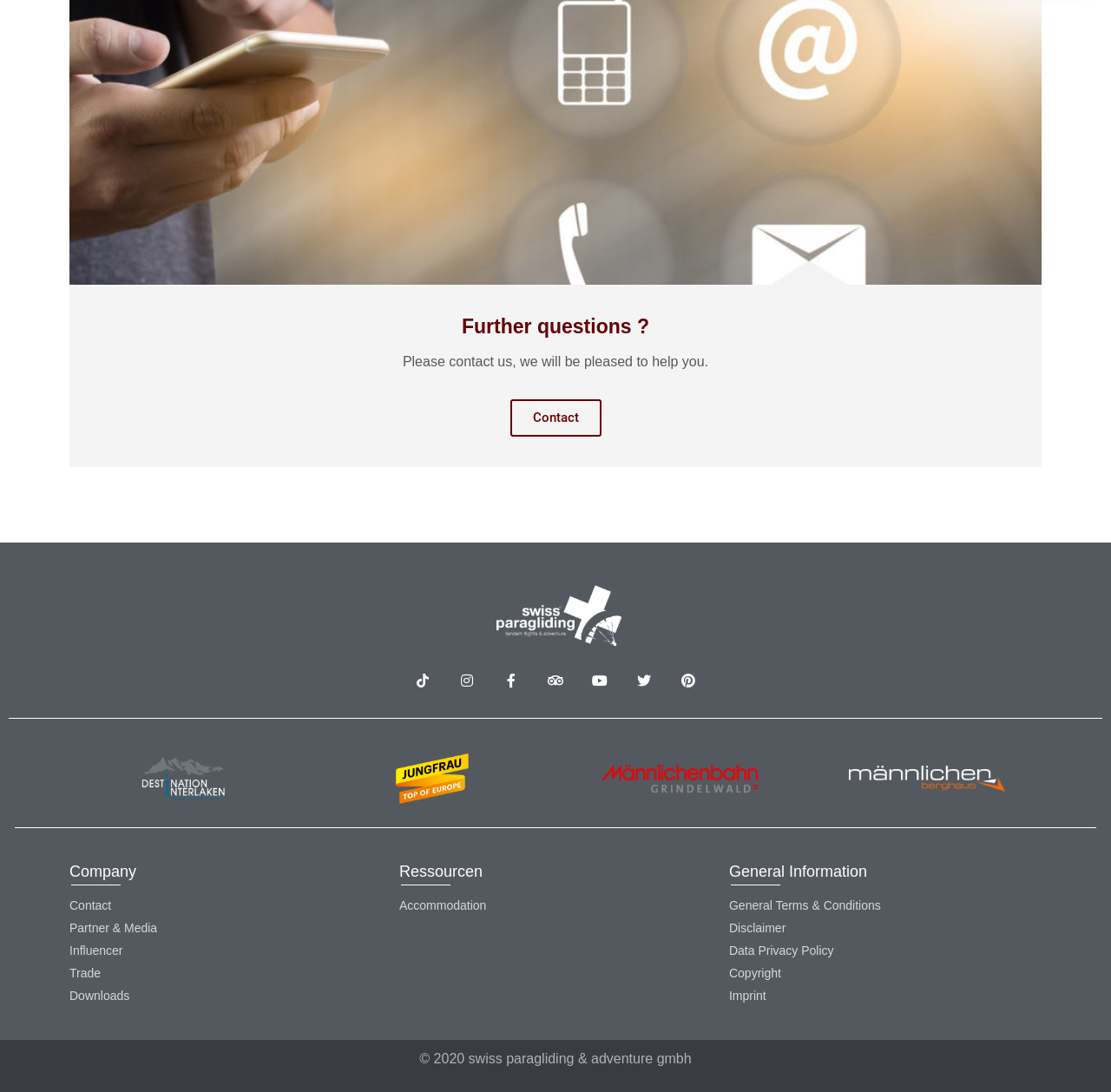Please specify the bounding box coordinates of the area that should be clicked to accomplish the following instruction: "Learn about the company". The coordinates should consist of four float numbers between 0 and 1, i.e., [left, top, right, bottom].

[0.062, 0.79, 0.123, 0.806]